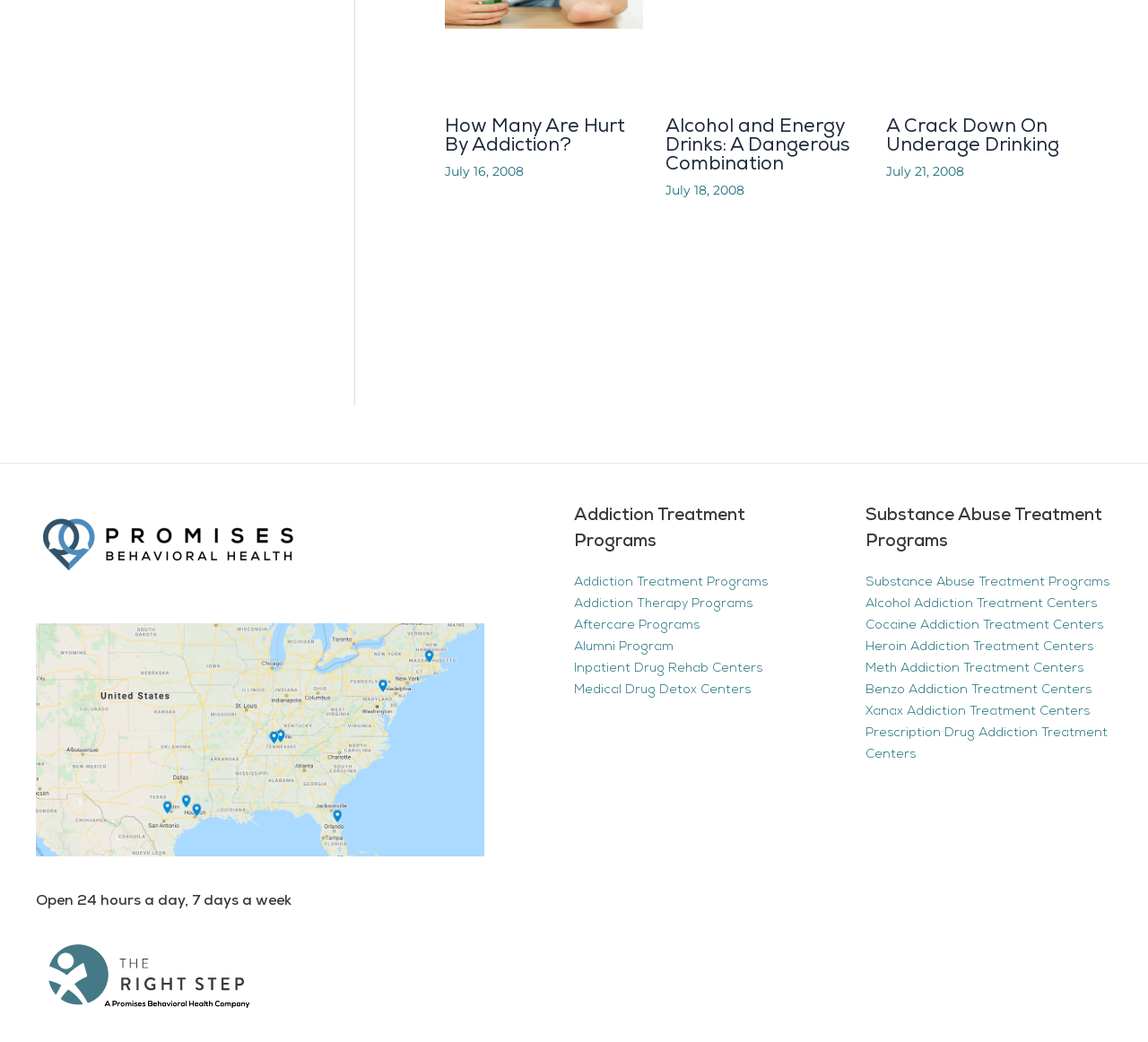Using the information in the image, could you please answer the following question in detail:
What is the topic of the first article?

The first article has a heading 'How Many Are Hurt By Addiction?' and a link with the same text, indicating that the topic of the article is related to alcohol abuse and its effects on children.